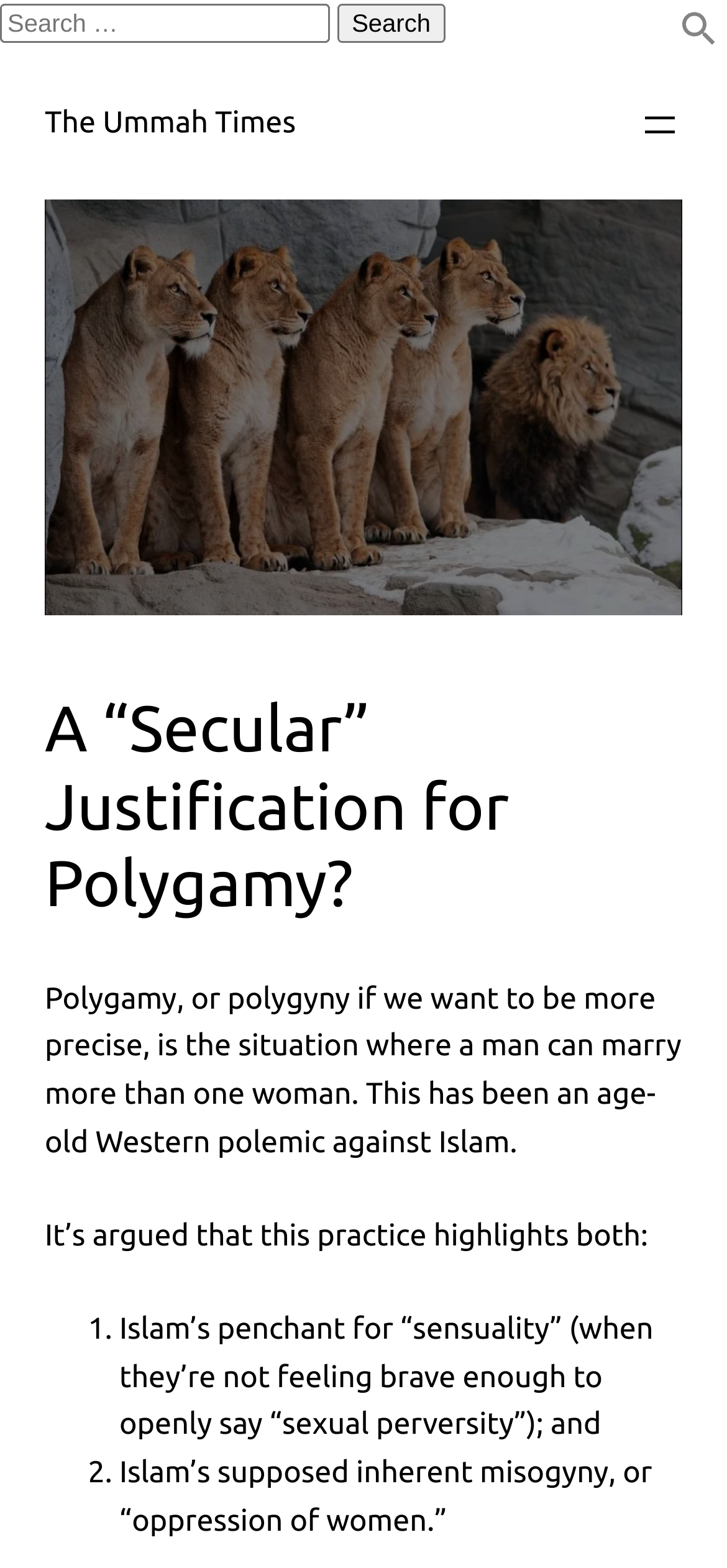What is the search button located next to?
Using the image as a reference, answer with just one word or a short phrase.

Search for: